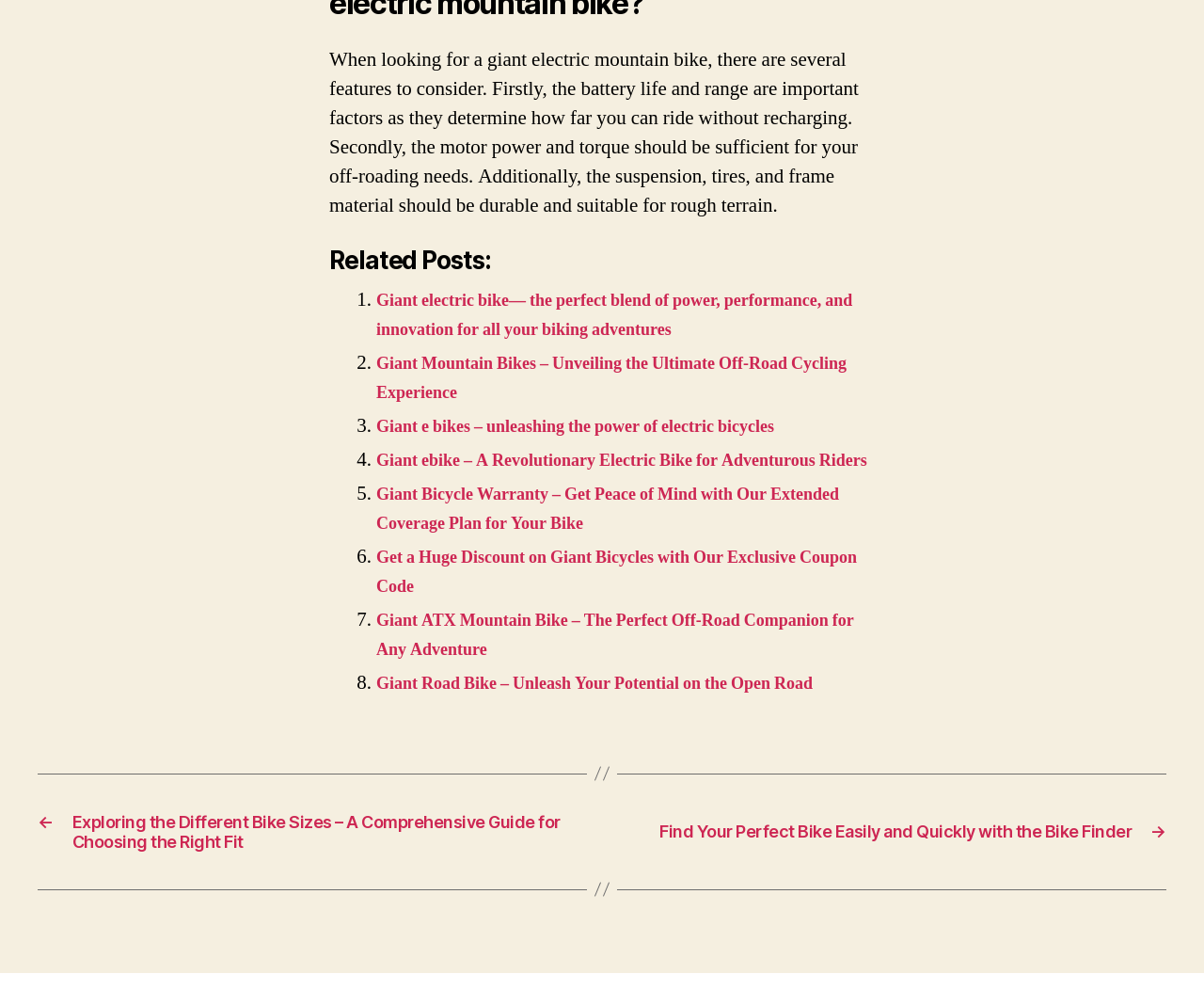Please locate the bounding box coordinates of the element that needs to be clicked to achieve the following instruction: "Read about giant electric mountain bikes". The coordinates should be four float numbers between 0 and 1, i.e., [left, top, right, bottom].

[0.273, 0.053, 0.713, 0.226]